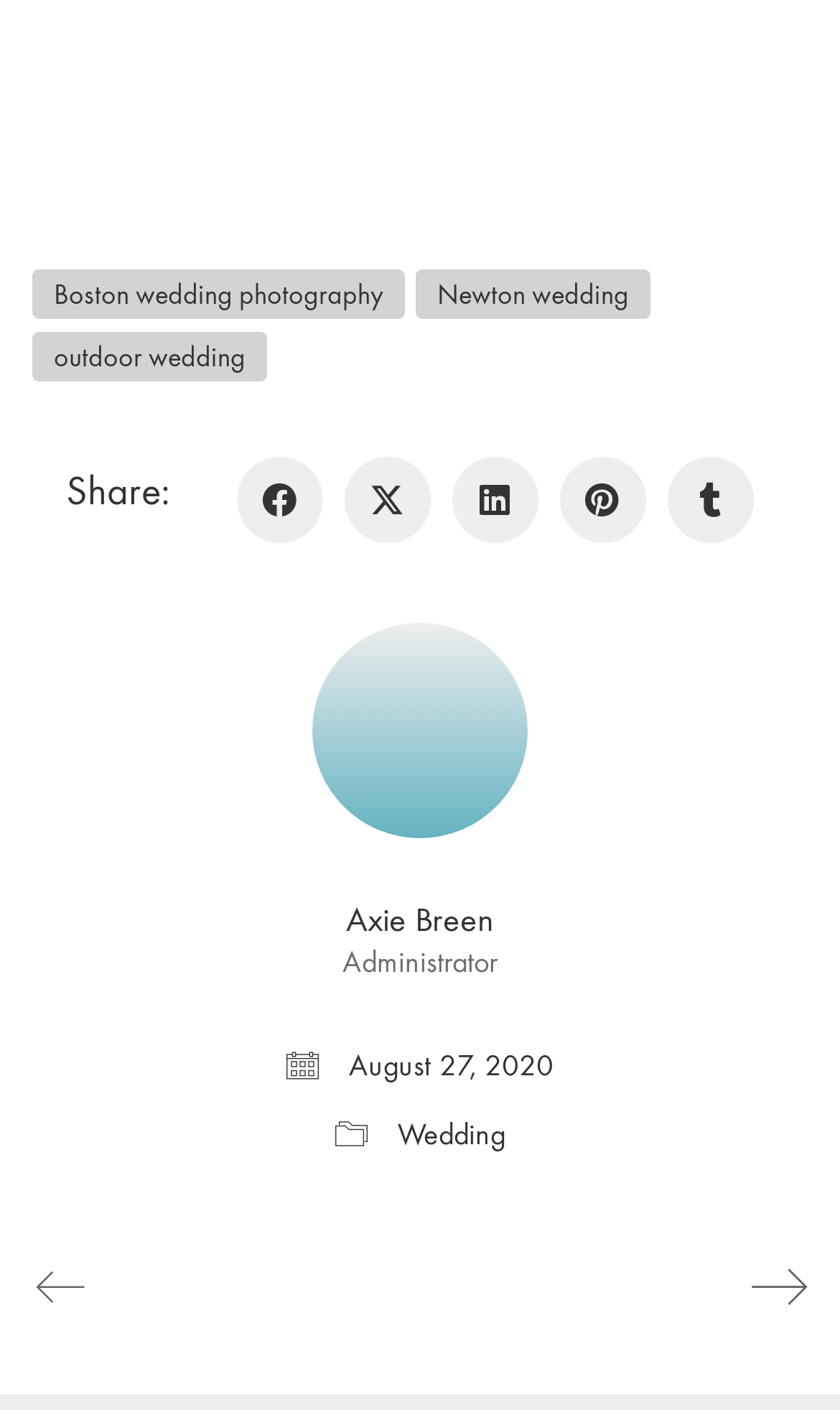What is the date mentioned on the webpage?
Please provide a comprehensive answer to the question based on the webpage screenshot.

The static text 'August 27, 2020' is present on the webpage, indicating a specific date.